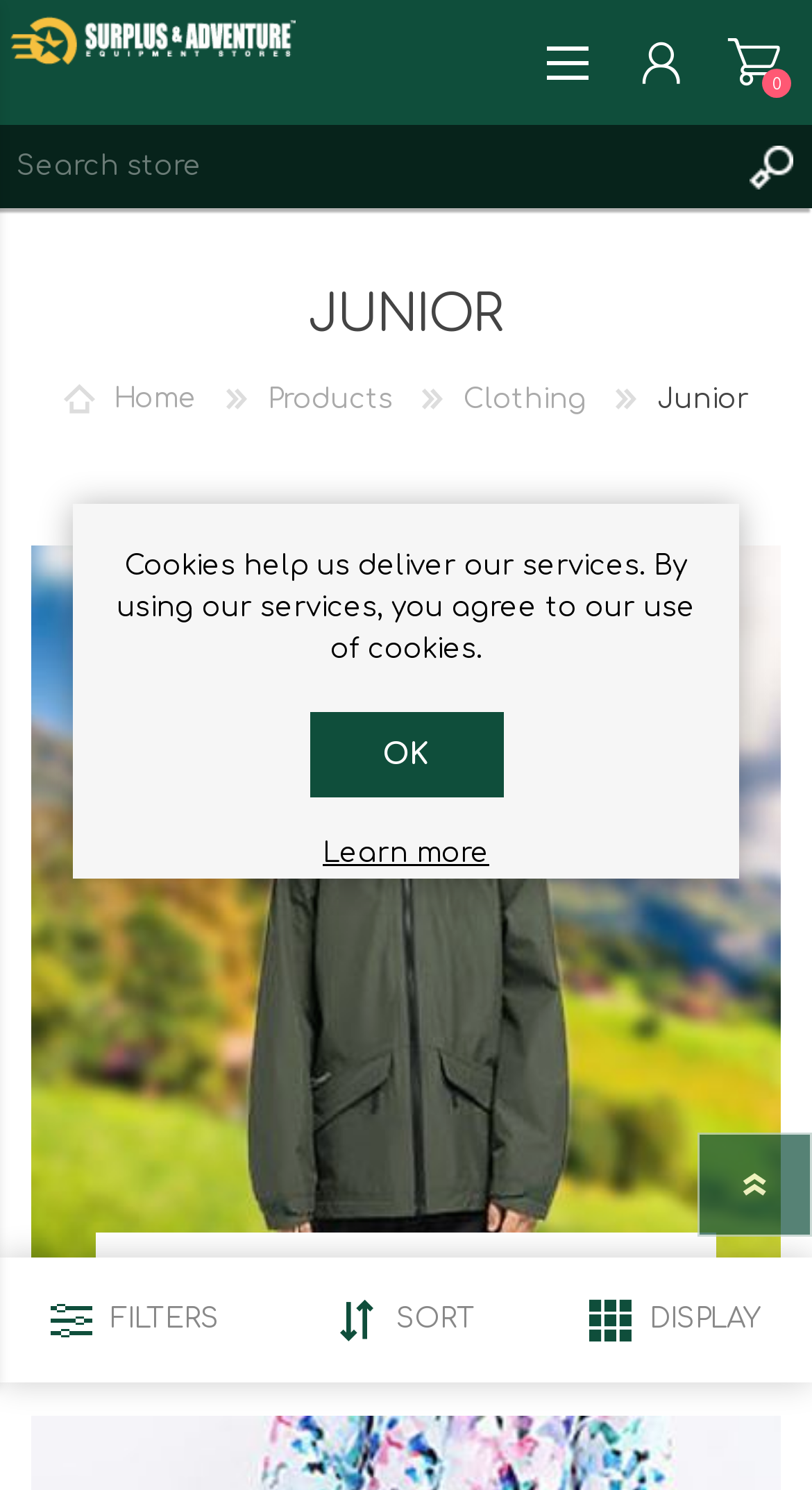Can you identify the bounding box coordinates of the clickable region needed to carry out this instruction: 'Search for products'? The coordinates should be four float numbers within the range of 0 to 1, stated as [left, top, right, bottom].

[0.0, 0.084, 0.897, 0.14]